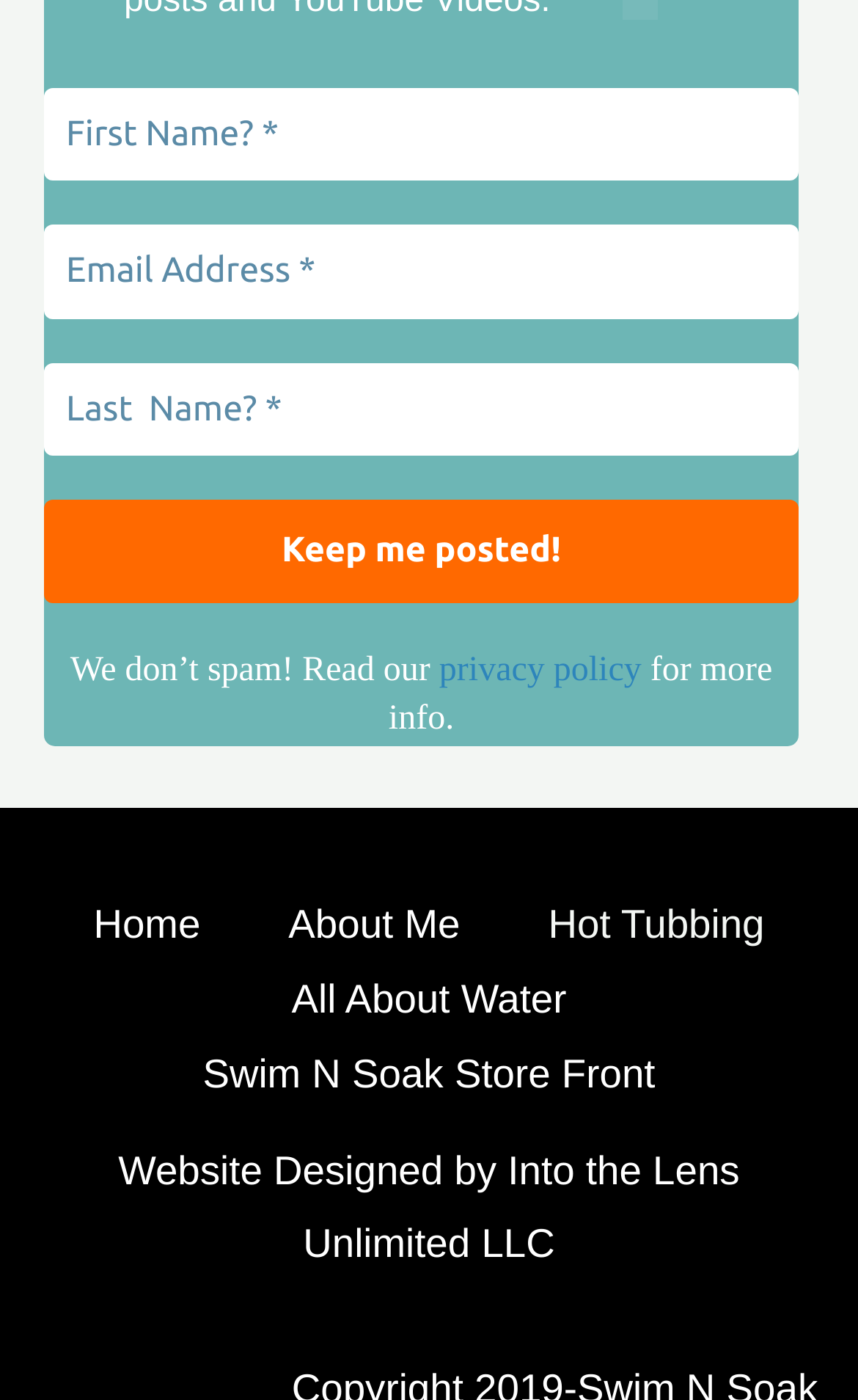Please specify the bounding box coordinates of the clickable section necessary to execute the following command: "Click 'Home' link".

[0.058, 0.634, 0.285, 0.687]